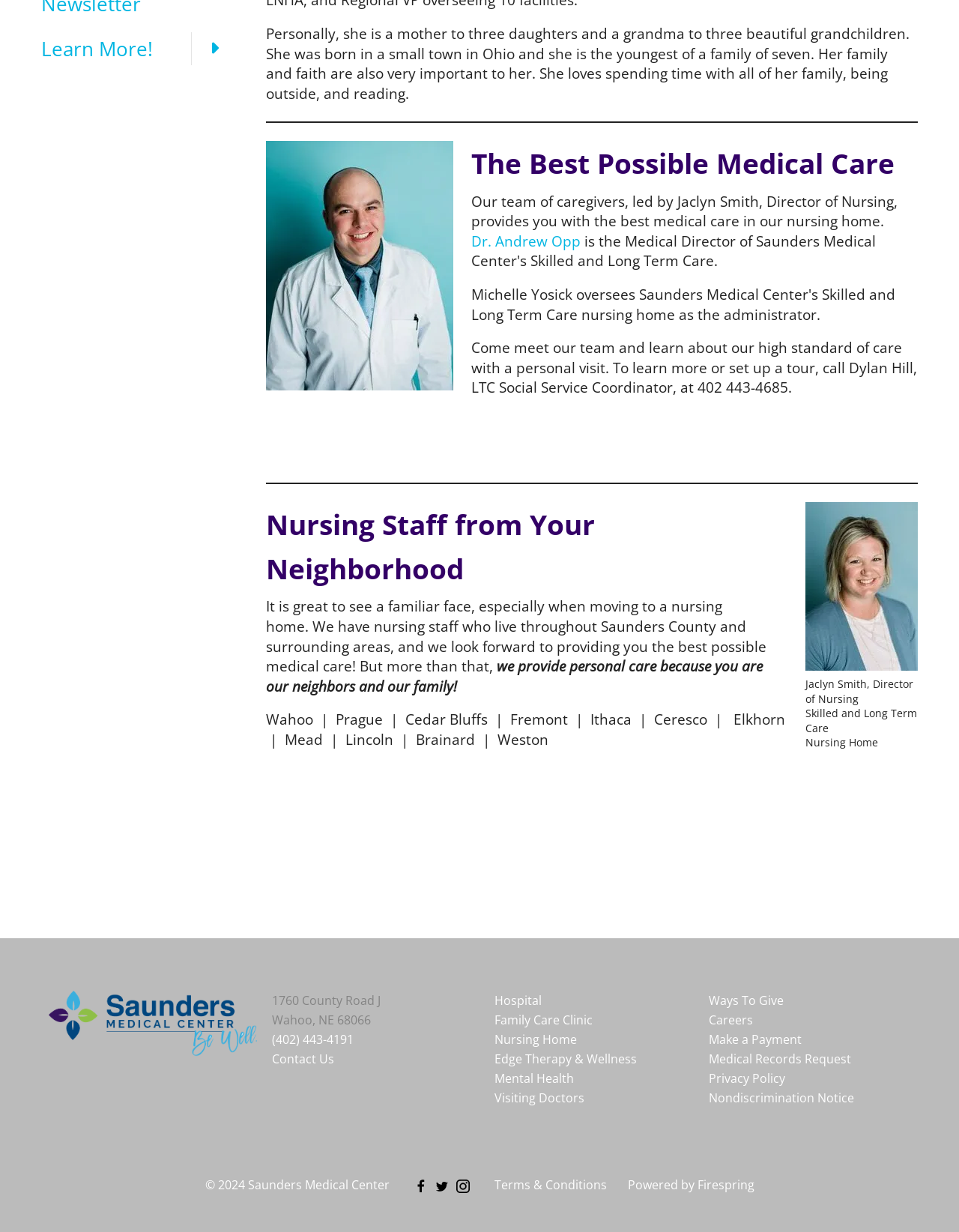What is the name of the Director of Nursing?
Using the visual information, respond with a single word or phrase.

Jaclyn Smith